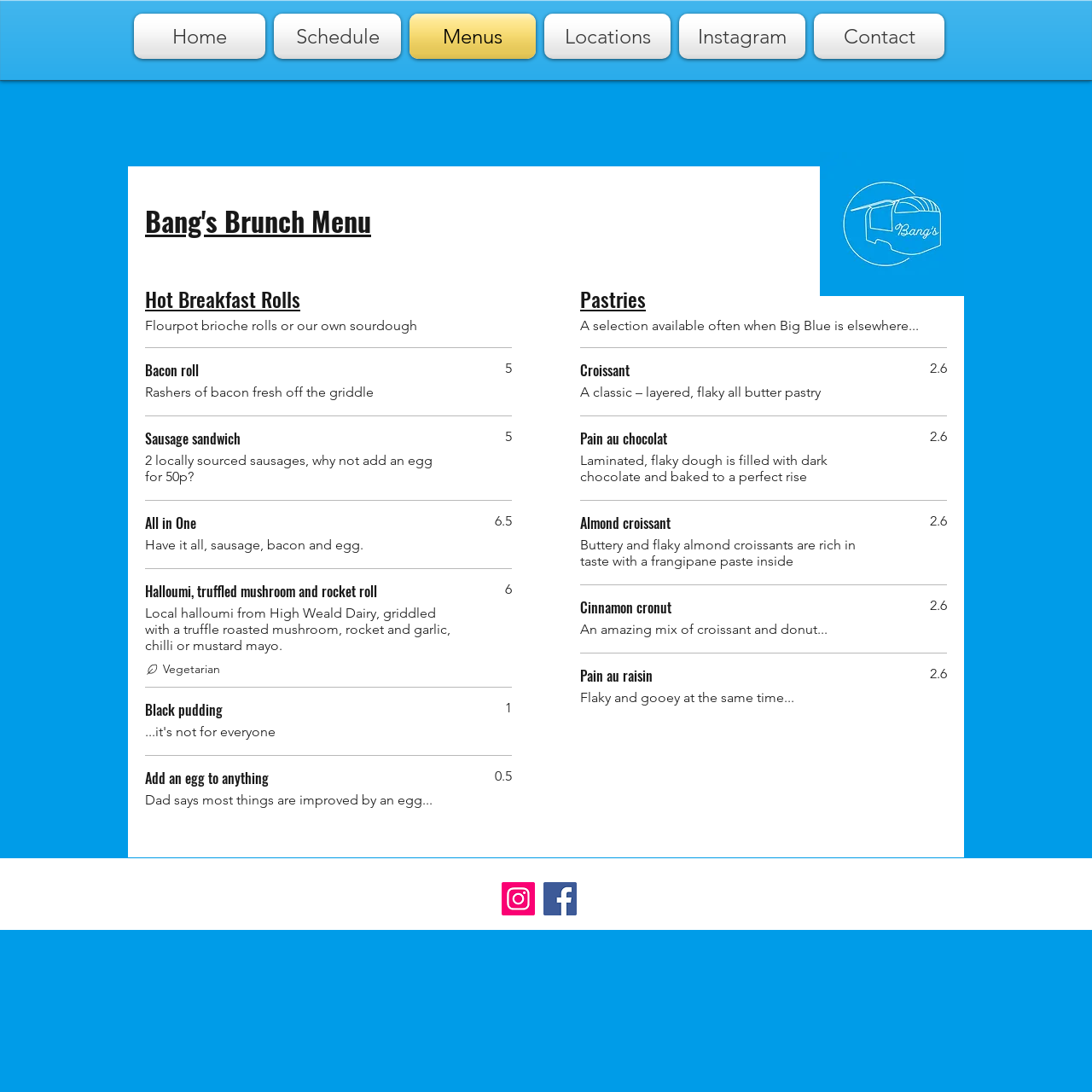What is the name of the brunch menu?
Using the image, give a concise answer in the form of a single word or short phrase.

Bang's Brunch Menu